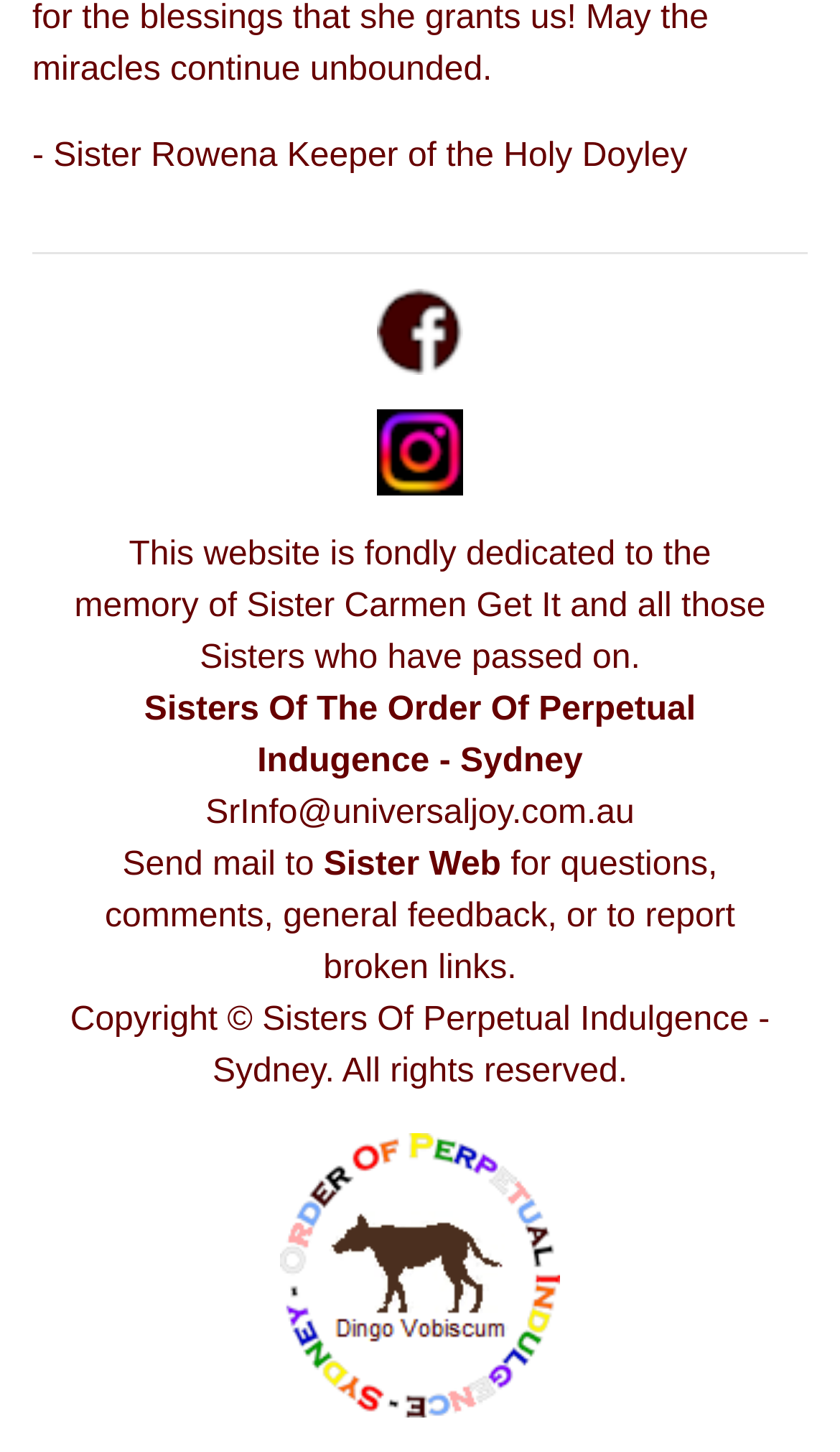Return the bounding box coordinates of the UI element that corresponds to this description: "SrInfo@universaljoy.com.au". The coordinates must be given as four float numbers in the range of 0 and 1, [left, top, right, bottom].

[0.245, 0.547, 0.755, 0.573]